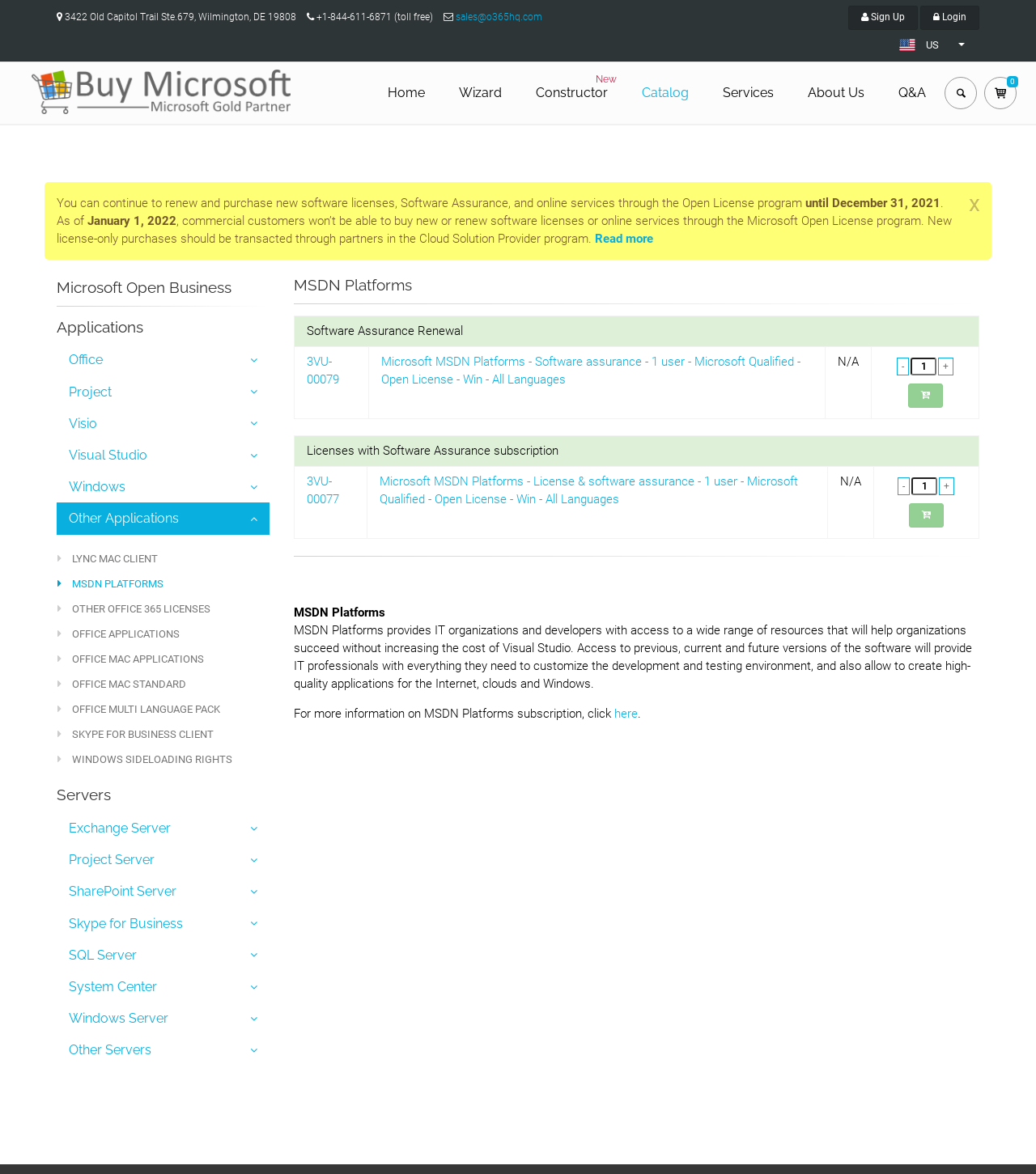Give a comprehensive overview of the webpage, including key elements.

This webpage is about IT Partner LLC, a Microsoft Licensing Partner. At the top, there is a section with the company's address, phone number, and email. Next to it, there are buttons to sign up and log in. On the right side, there is a dropdown menu to select a country, with the USA flag displayed by default.

Below this section, there is a navigation menu with links to different pages, including Home, Wizard, Constructor New, Catalog, Services, About Us, and Q&A. On the right side of the navigation menu, there are two buttons with icons.

The main content of the page is divided into two sections. The left section has a heading "MSDN Platforms" and a table with information about software assurance renewal and licenses with software assurance subscription. Each row in the table has a link to a specific product, along with its description and a button to add or remove items.

The right section has a heading "Microsoft Open Business" and several subheadings, including "Applications", "Office", "Project", "Visio", "Visual Studio", "Windows", and "Other Applications". Each subheading has a link to a specific application or category, with some of them expanded to show more options.

There is also an alert box at the top of the page, which informs users that they can continue to renew and purchase new software licenses, Software Assurance, and online services through the Open License program until December 31, 2021. After that date, commercial customers will not be able to buy new or renew software licenses or online services through the Microsoft Open License program. There is a link to read more about this announcement.

At the bottom of the page, there is a section with a heading "MSDN Platforms" and a paragraph of text describing the benefits of MSDN Platforms subscription. There is also a link to get more information about MSDN Platforms subscription.